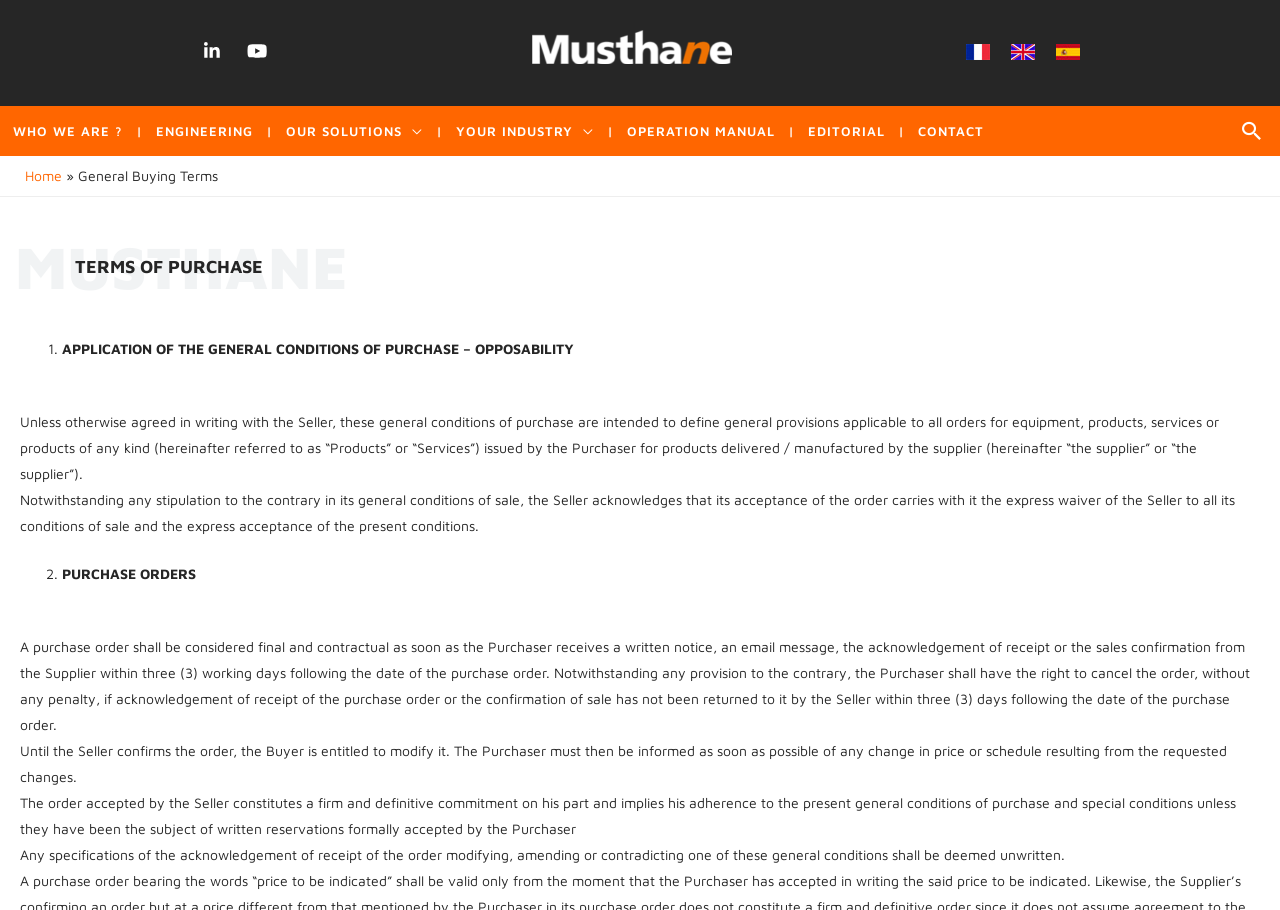Provide a single word or phrase answer to the question: 
How long does the supplier have to acknowledge a purchase order?

Three working days